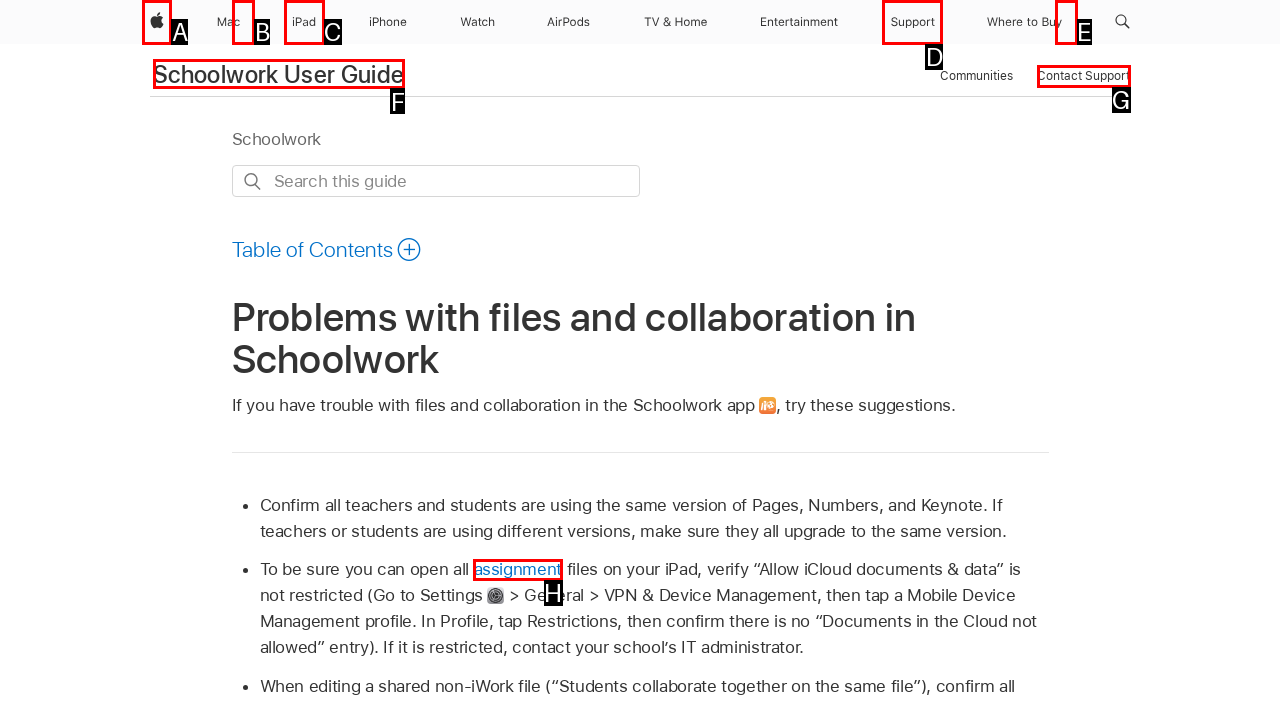Decide which letter you need to select to fulfill the task: Click Apple
Answer with the letter that matches the correct option directly.

A